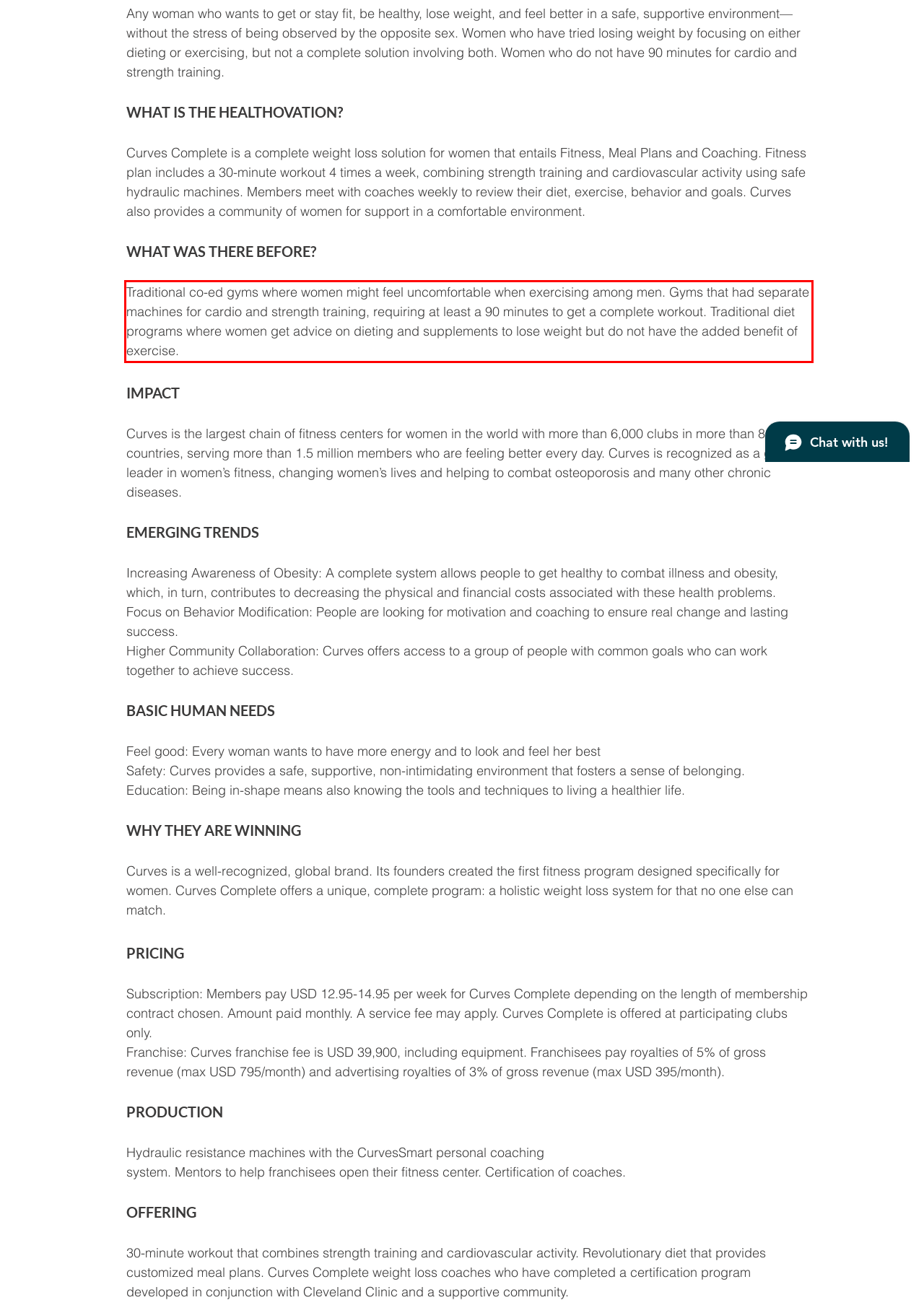Using the provided screenshot, read and generate the text content within the red-bordered area.

Traditional co-ed gyms where women might feel uncomfortable when exercising among men. Gyms that had separate machines for cardio and strength training, requiring at least a 90 minutes to get a complete workout. Traditional diet programs where women get advice on dieting and supplements to lose weight but do not have the added benefit of exercise.